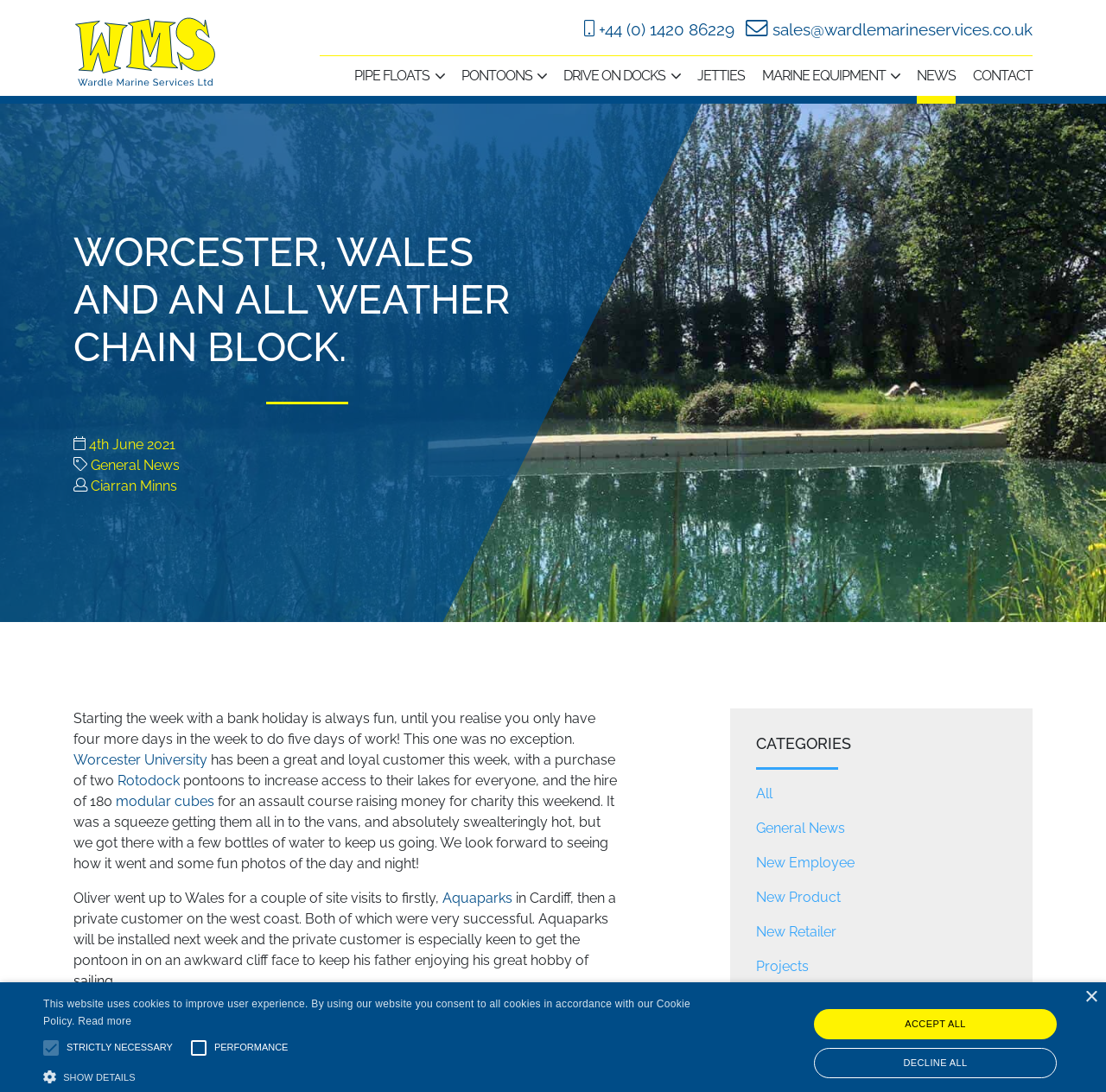Who wrote the news?
Please provide a single word or phrase based on the screenshot.

Ciarran Minns